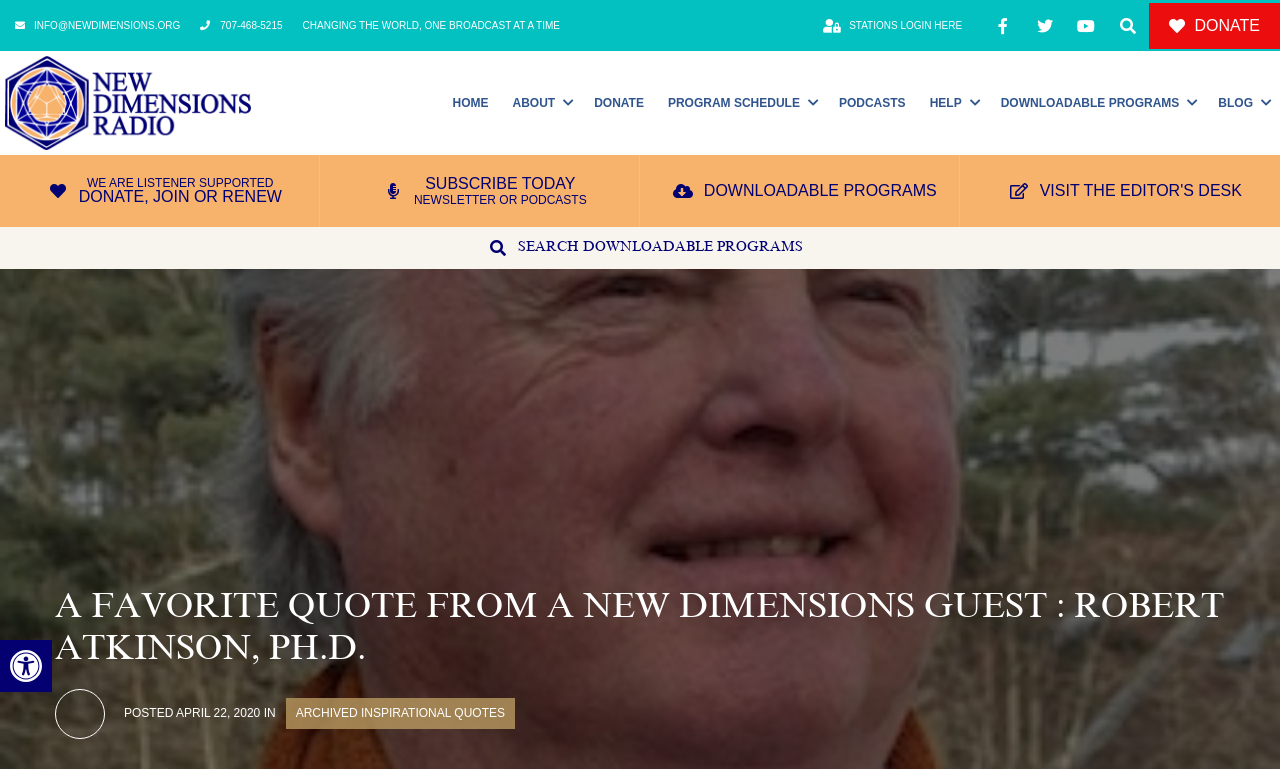What is the category of the quote? Based on the image, give a response in one word or a short phrase.

Inspirational Quotes